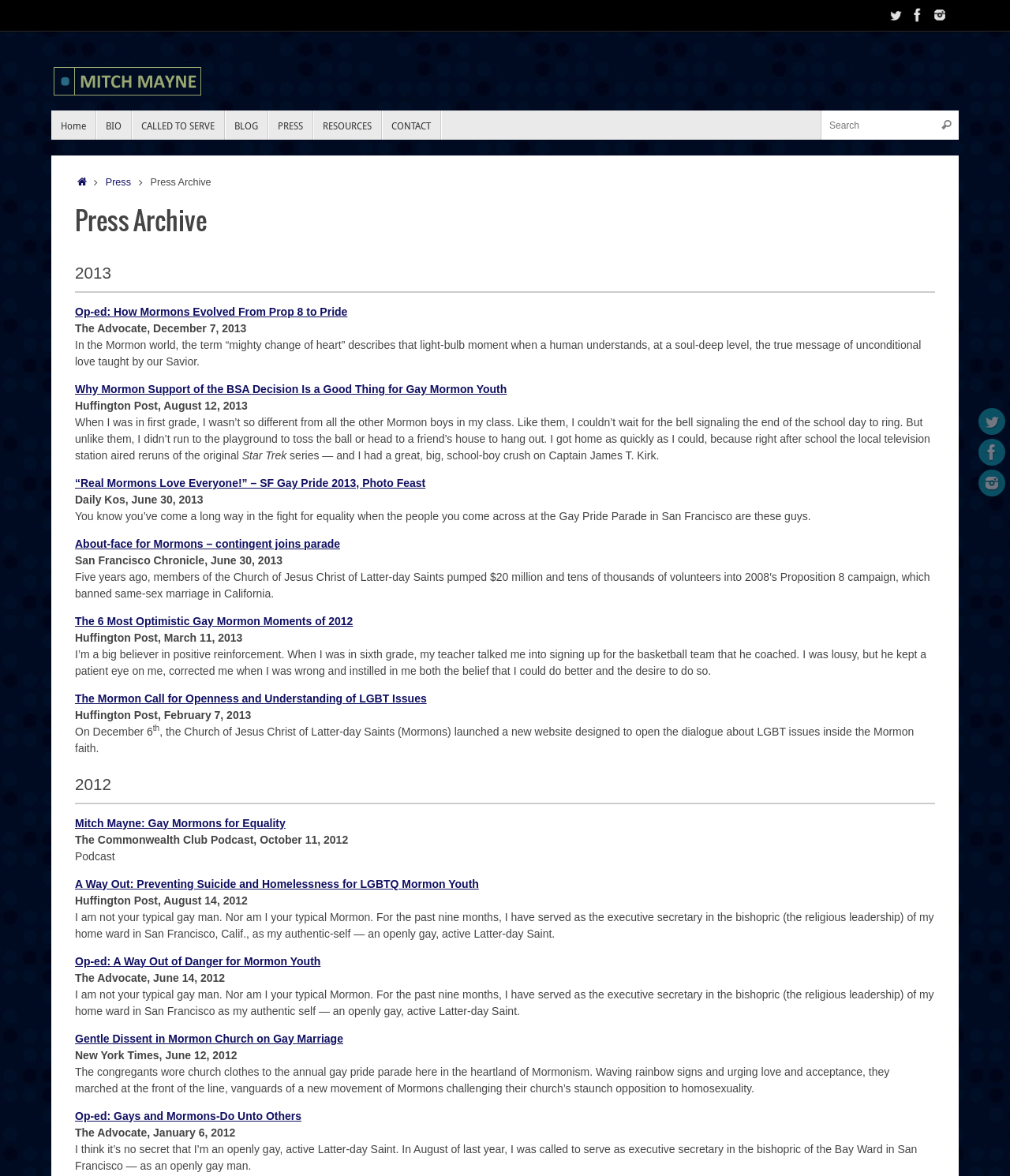Can you specify the bounding box coordinates of the area that needs to be clicked to fulfill the following instruction: "Search for something"?

[0.812, 0.094, 0.949, 0.119]